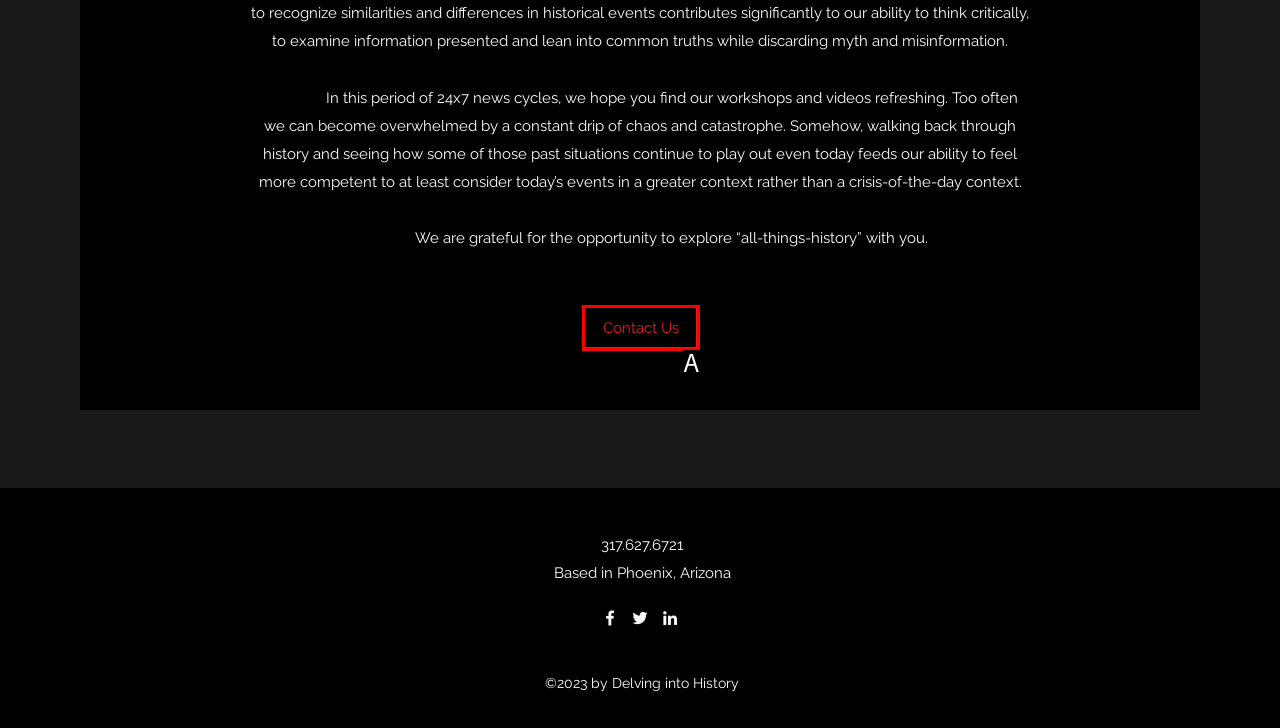Match the following description to a UI element: Contact Us
Provide the letter of the matching option directly.

A